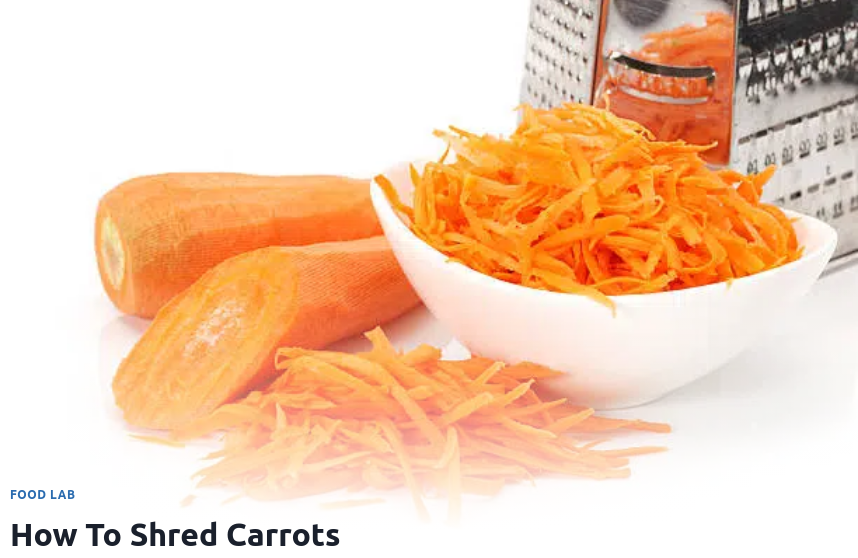What tool is used for shredding carrots?
Provide a short answer using one word or a brief phrase based on the image.

Grater